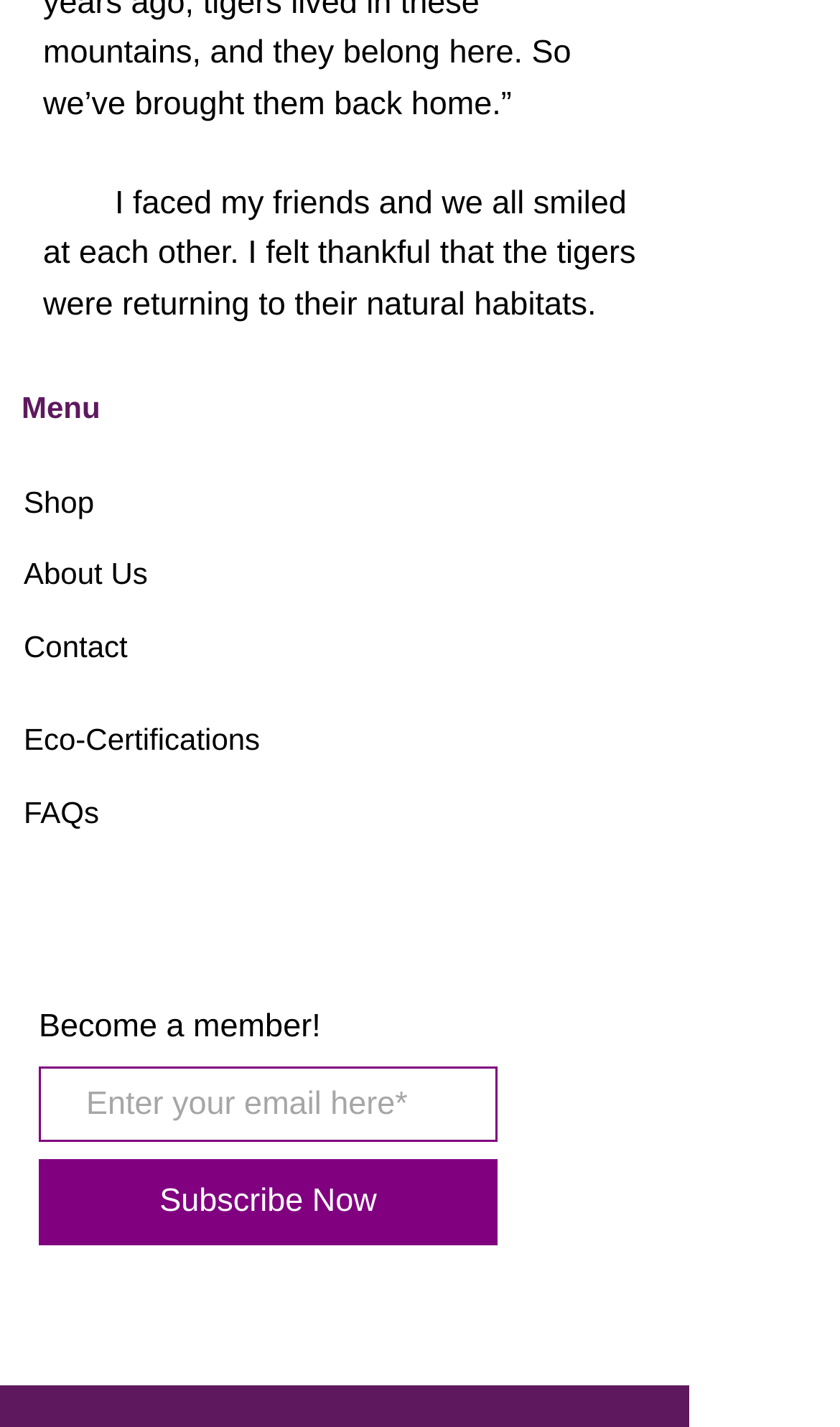How many main navigation links are available?
Utilize the information in the image to give a detailed answer to the question.

The main navigation links are 'Menu', 'Shop', 'About Us', 'Contact', and 'Eco-Certifications', totaling 5 main navigation links.